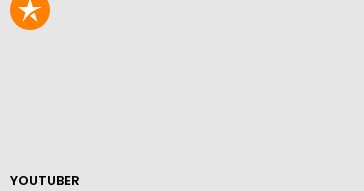Please provide a one-word or phrase answer to the question: 
What color is the star symbol?

Orange